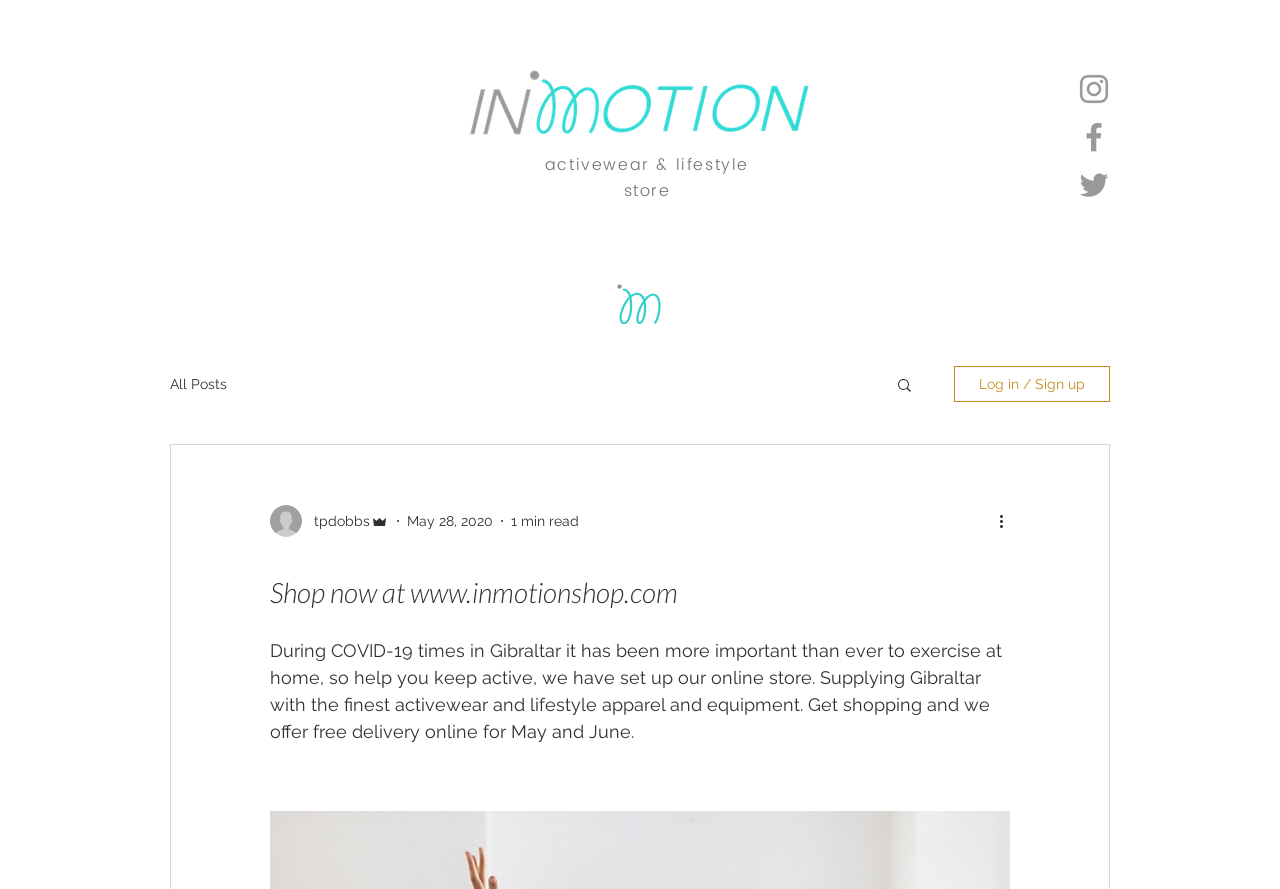Please identify the bounding box coordinates of the area that needs to be clicked to follow this instruction: "Go to Home page".

[0.117, 0.31, 0.309, 0.38]